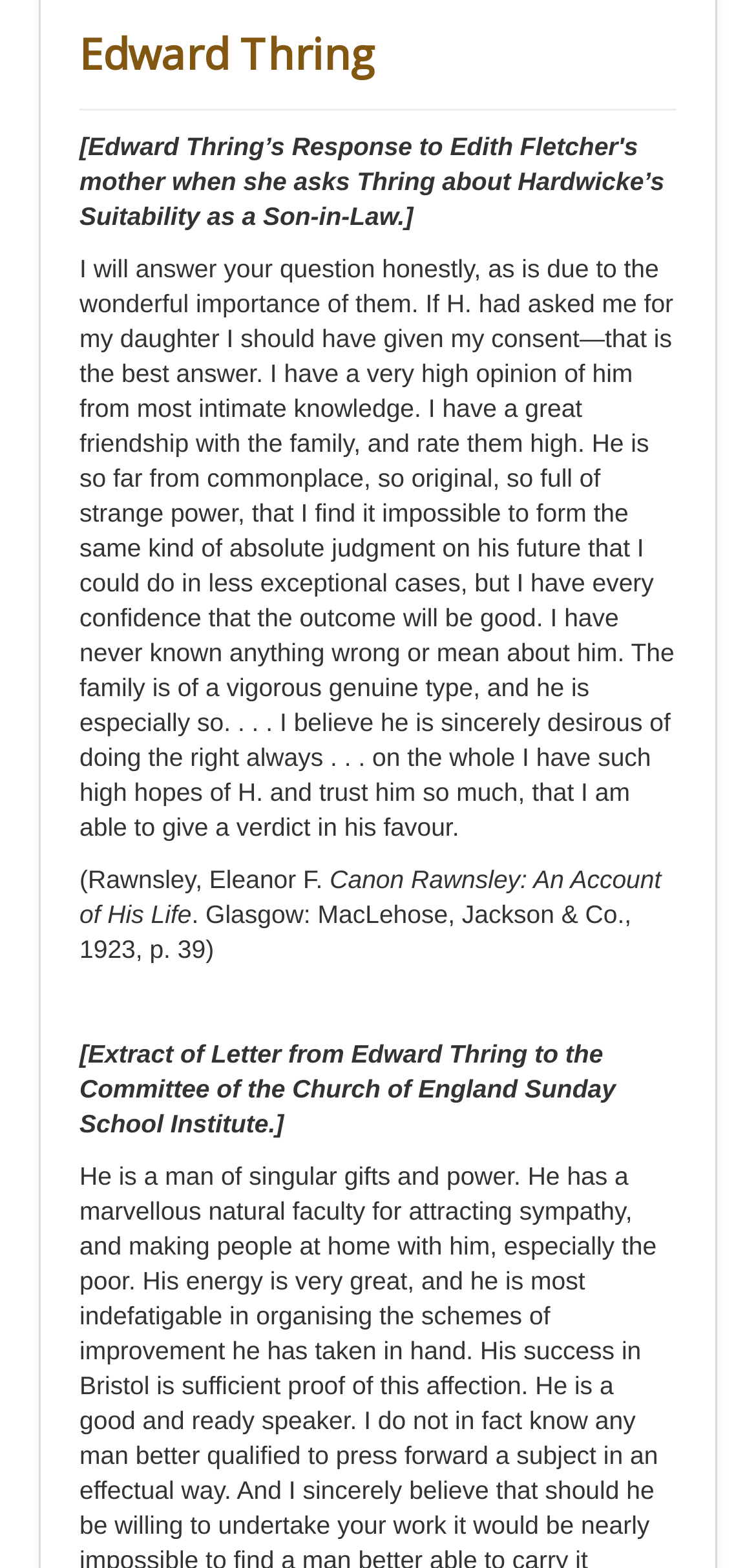Determine the bounding box coordinates for the UI element described. Format the coordinates as (top-left x, top-left y, bottom-right x, bottom-right y) and ensure all values are between 0 and 1. Element description: Edward Thring

[0.105, 0.015, 0.497, 0.052]